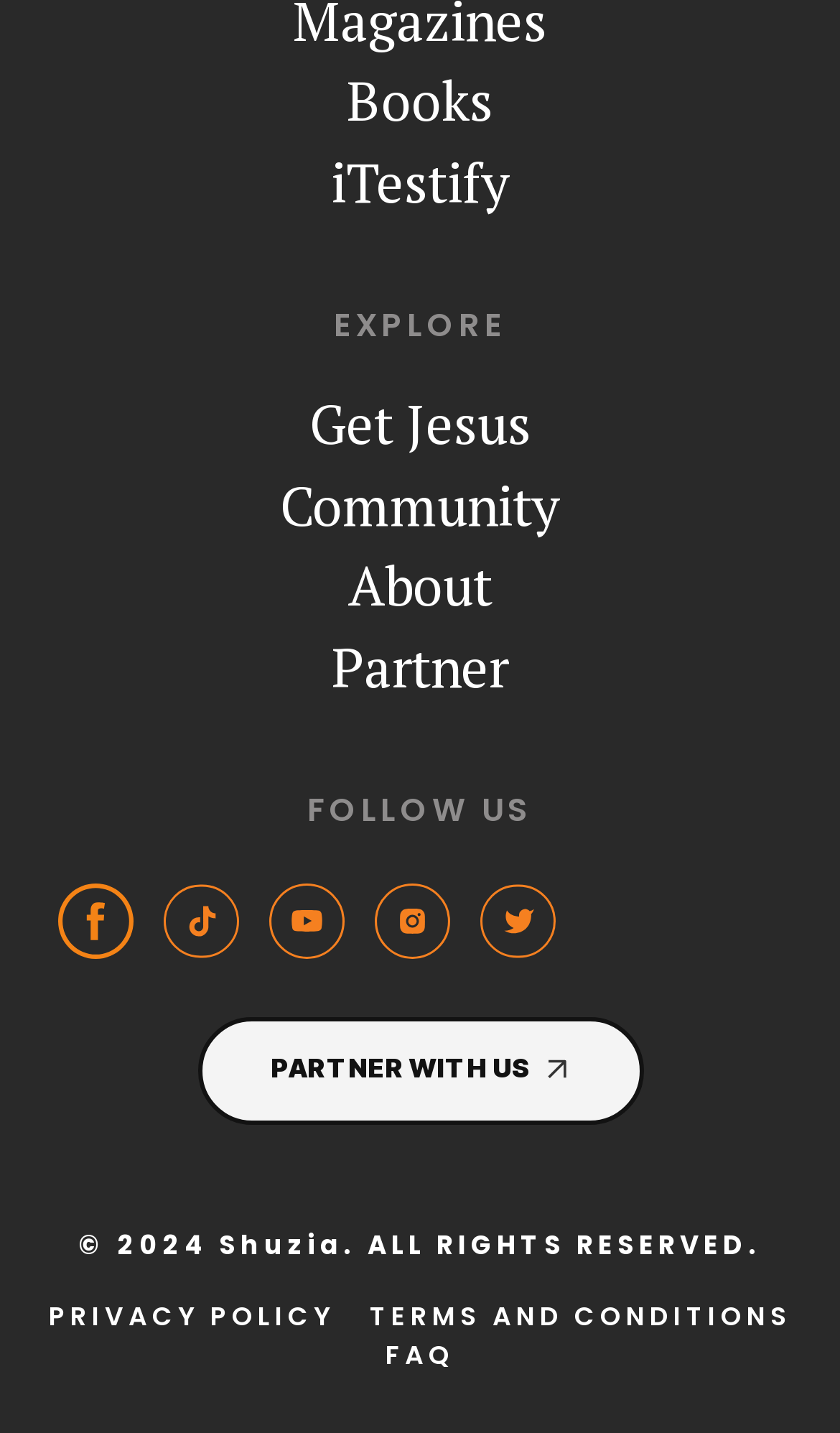How many social media links are there?
Based on the screenshot, give a detailed explanation to answer the question.

I counted the number of links with an image icon below the 'FOLLOW US' heading, and there are 5 links.